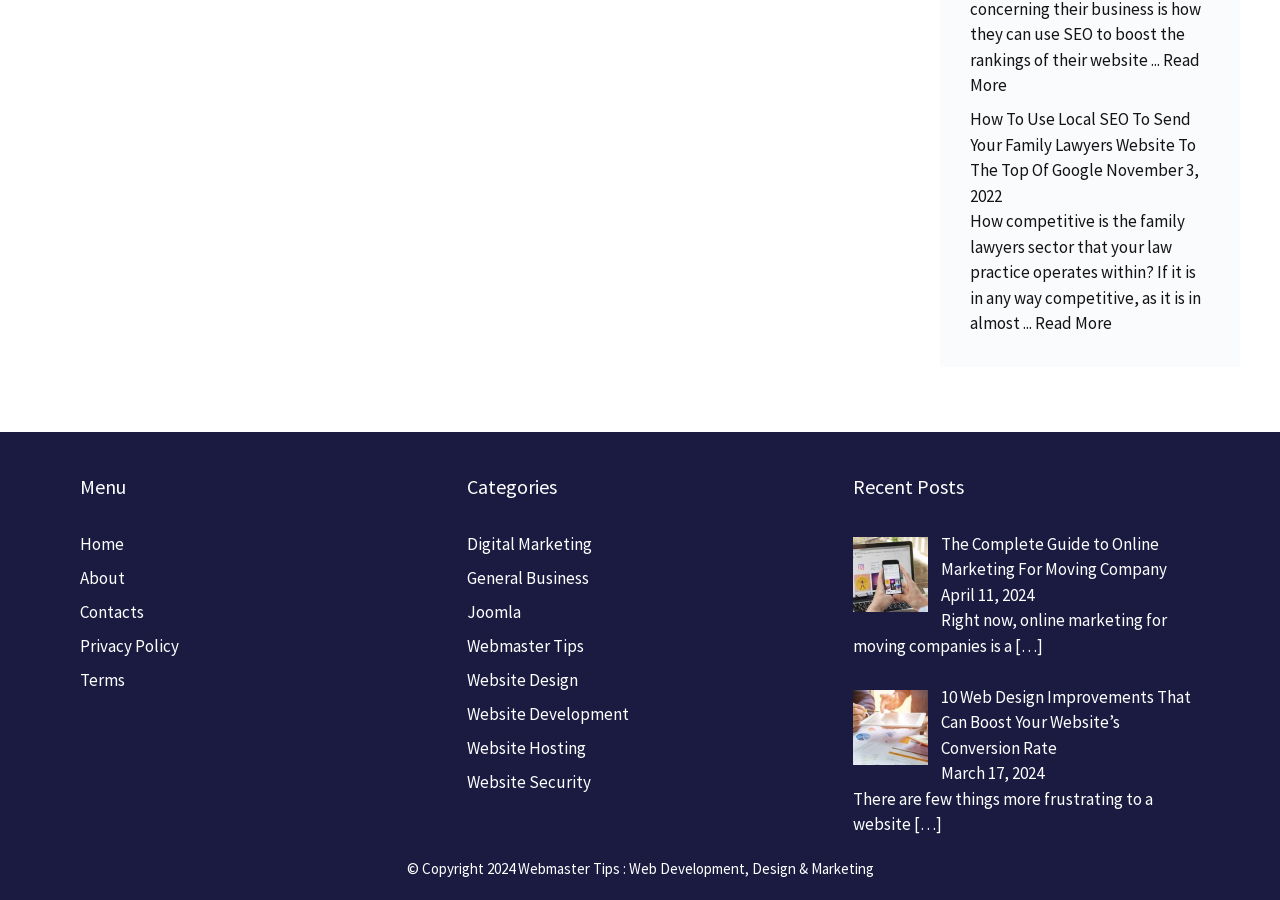Find the bounding box coordinates for the element that must be clicked to complete the instruction: "Read the 'The Complete Guide to Online Marketing For Moving Company' post". The coordinates should be four float numbers between 0 and 1, indicated as [left, top, right, bottom].

[0.735, 0.592, 0.912, 0.644]